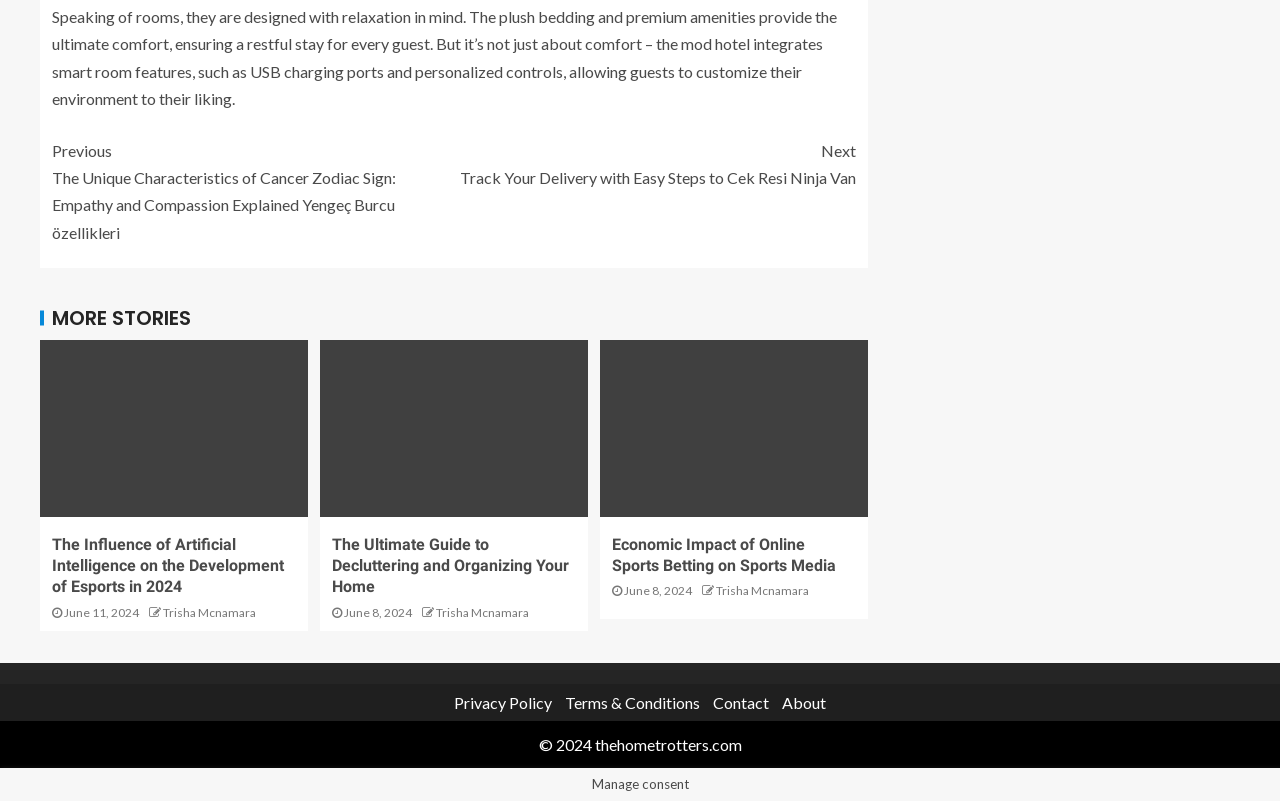What is the date of the second article?
Answer with a single word or phrase, using the screenshot for reference.

June 8, 2024